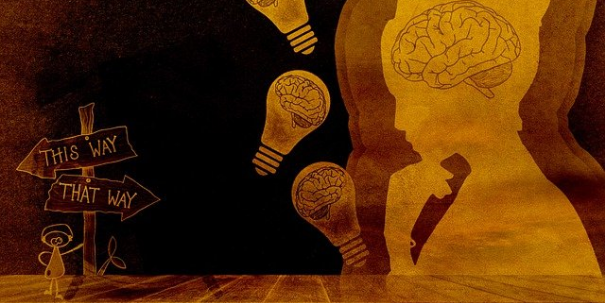What do the light bulbs above the figure represent?
Using the visual information, reply with a single word or short phrase.

ideas or insights